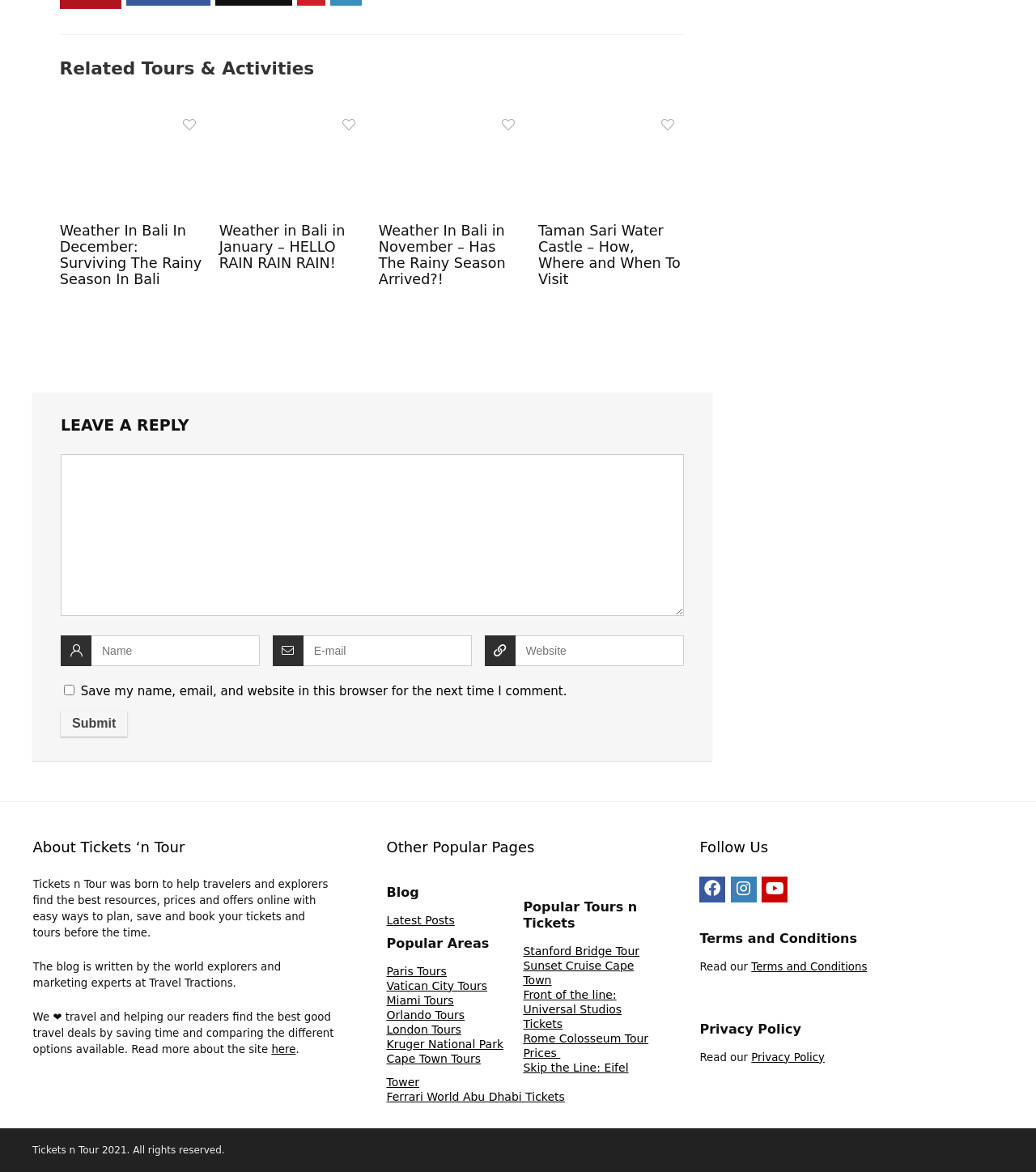Give a concise answer using only one word or phrase for this question:
What social media platforms can users follow the blog on?

Facebook, Twitter, and Instagram